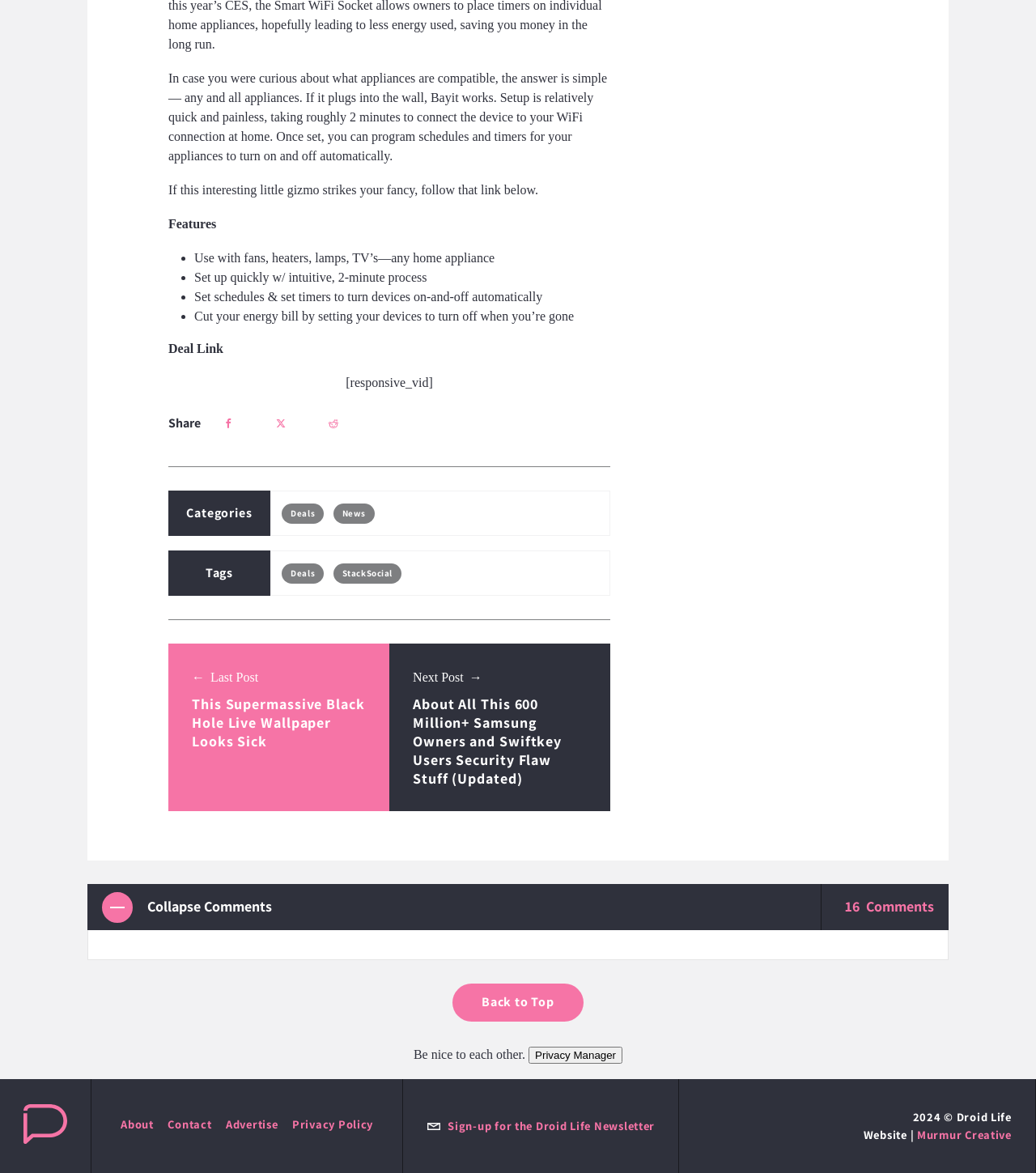How long does it take to set up Bayit?
By examining the image, provide a one-word or phrase answer.

2 minutes